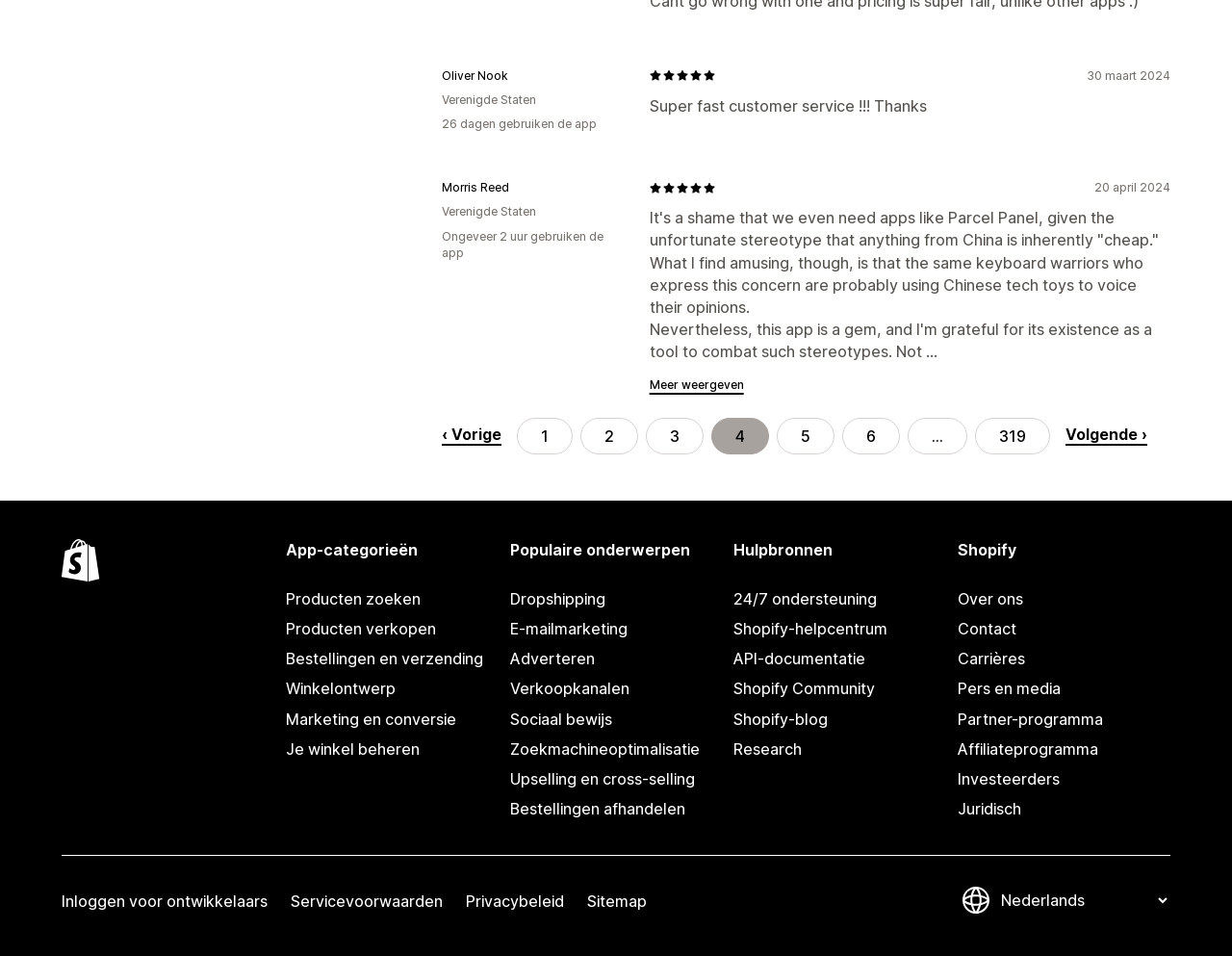Can you determine the bounding box coordinates of the area that needs to be clicked to fulfill the following instruction: "Click the '24/7 ondersteuning' link"?

[0.596, 0.611, 0.768, 0.643]